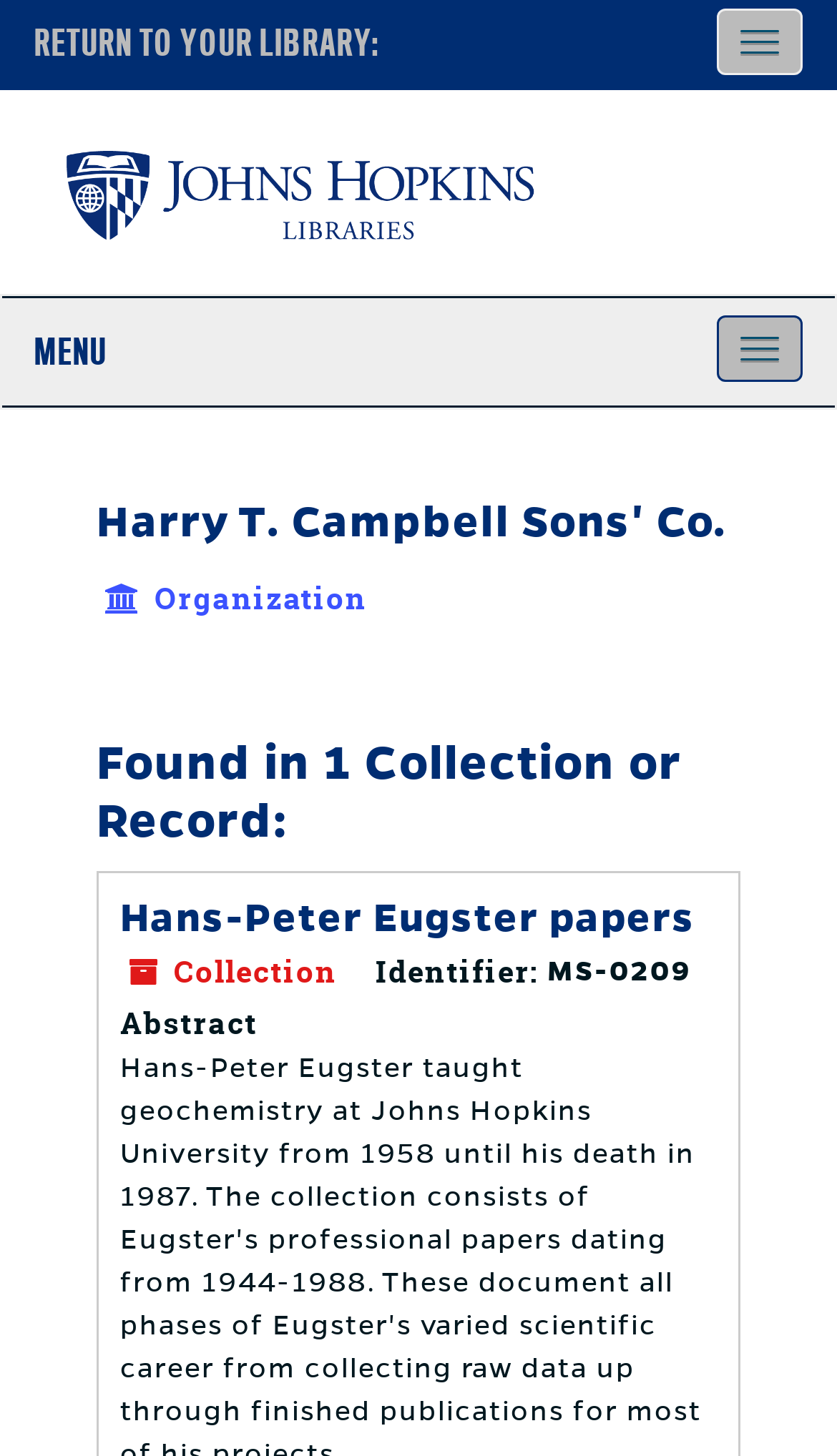Please answer the following question using a single word or phrase: How many collections or records are found?

1